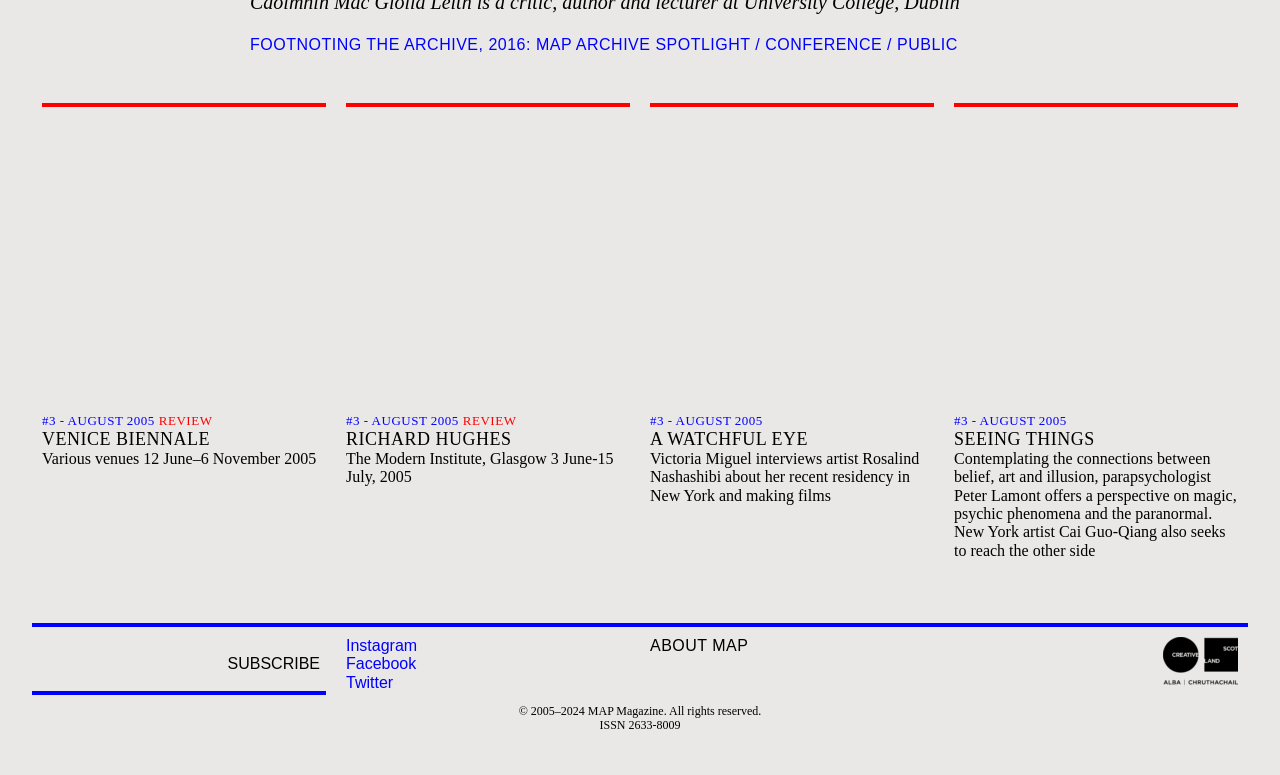Can you specify the bounding box coordinates of the area that needs to be clicked to fulfill the following instruction: "Read about 'A WATCHFUL EYE'"?

[0.508, 0.554, 0.73, 0.65]